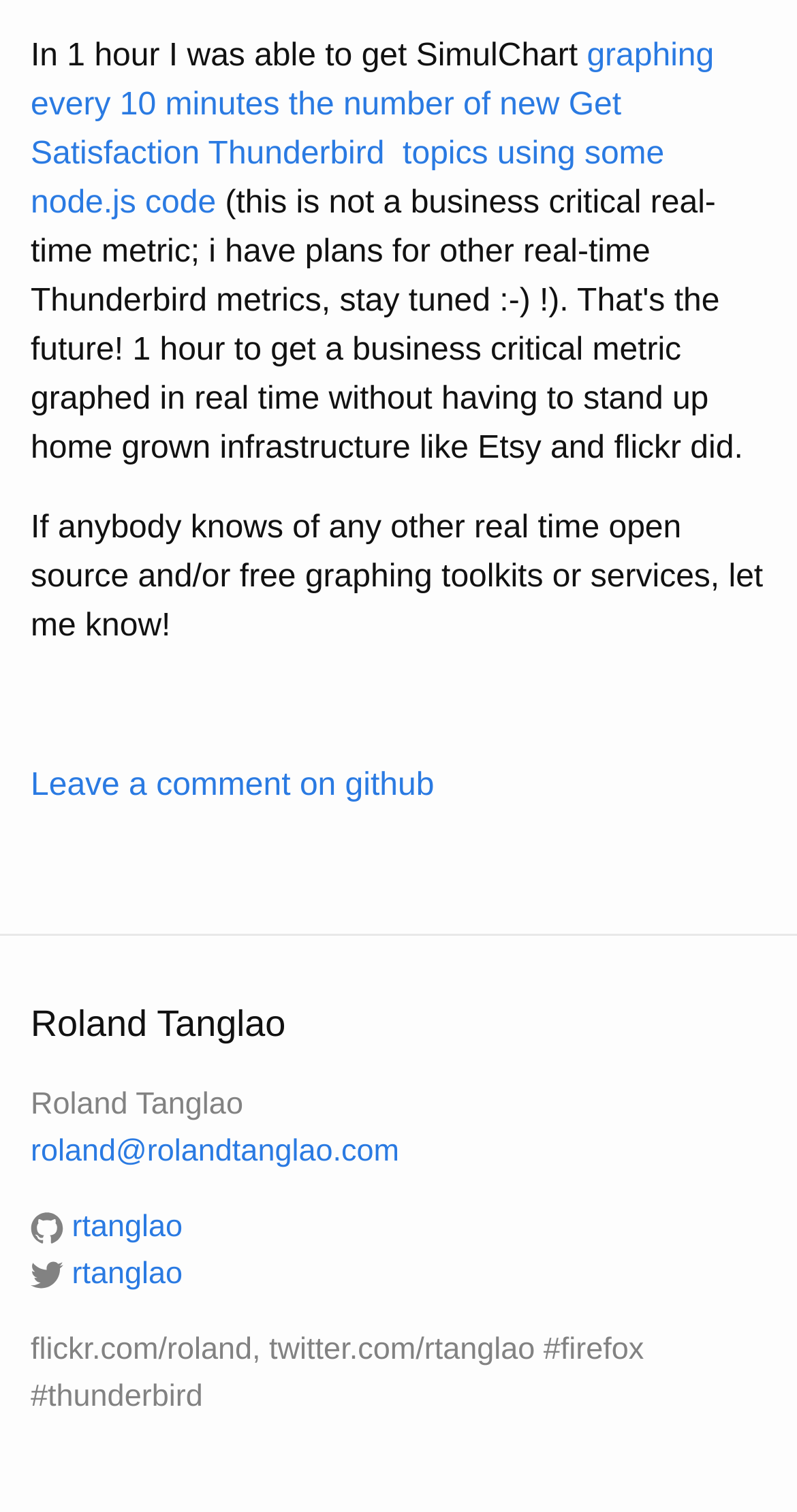What social media platforms does the author use?
Examine the image closely and answer the question with as much detail as possible.

The author's social media platforms are mentioned in the static text element with the text 'flickr.com/roland, twitter.com/rtanglao'.